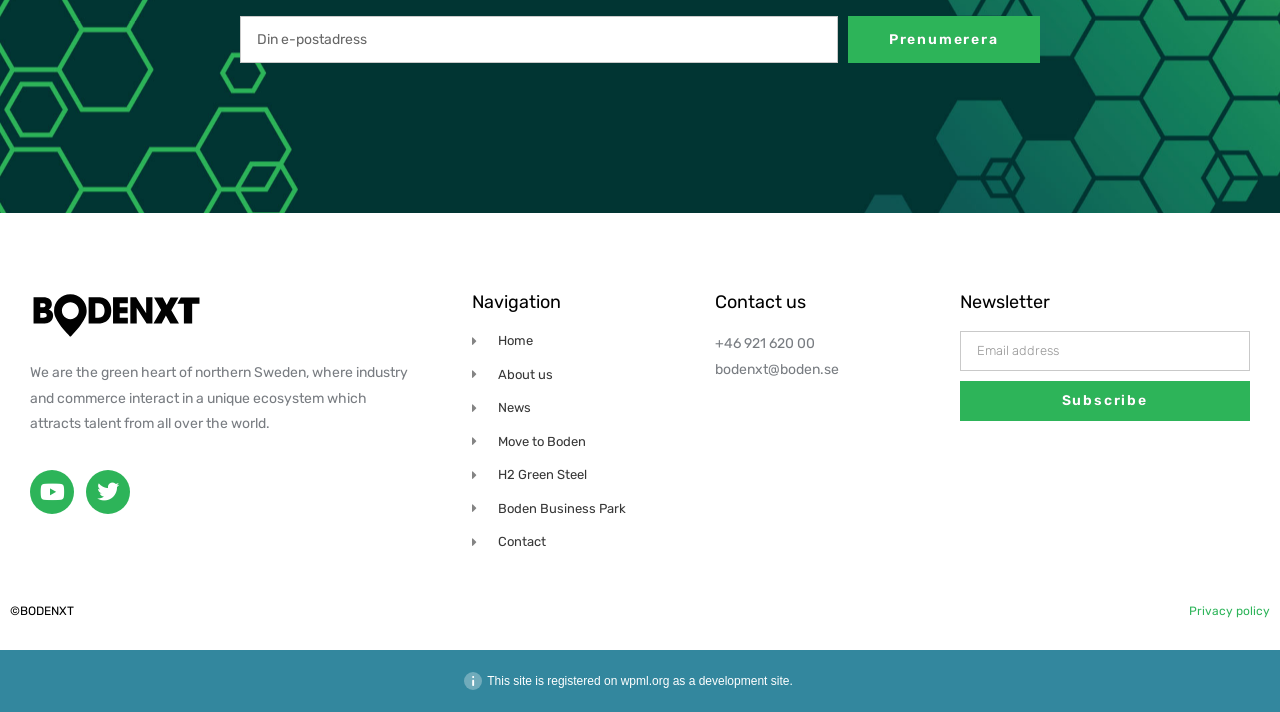Provide your answer to the question using just one word or phrase: What is the name of the region in northern Sweden?

Boden